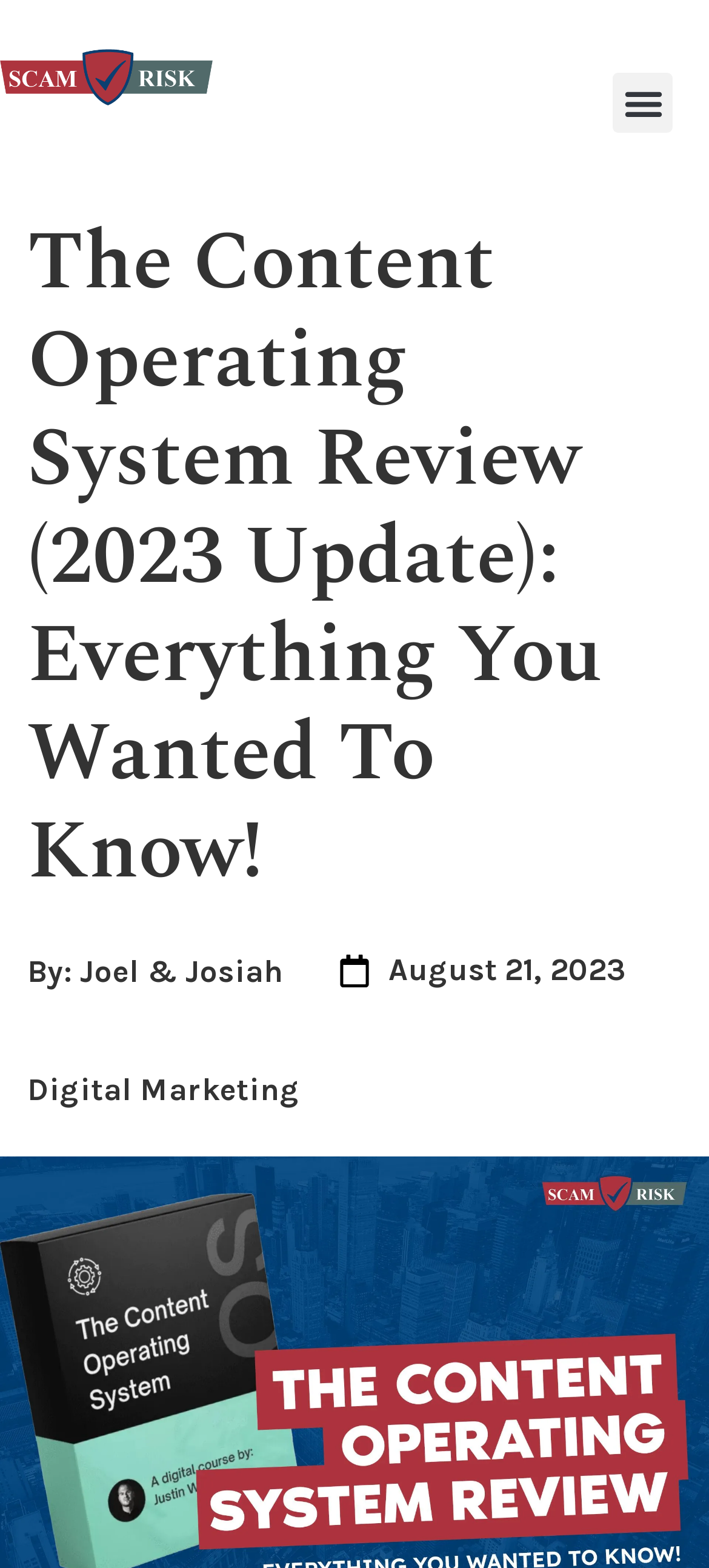What is the category of the review?
Give a detailed and exhaustive answer to the question.

I found the category of the review by looking at the link element with the text 'Digital Marketing'. This link is located below the author's name and date of the review, suggesting that it is the category or topic of the review.